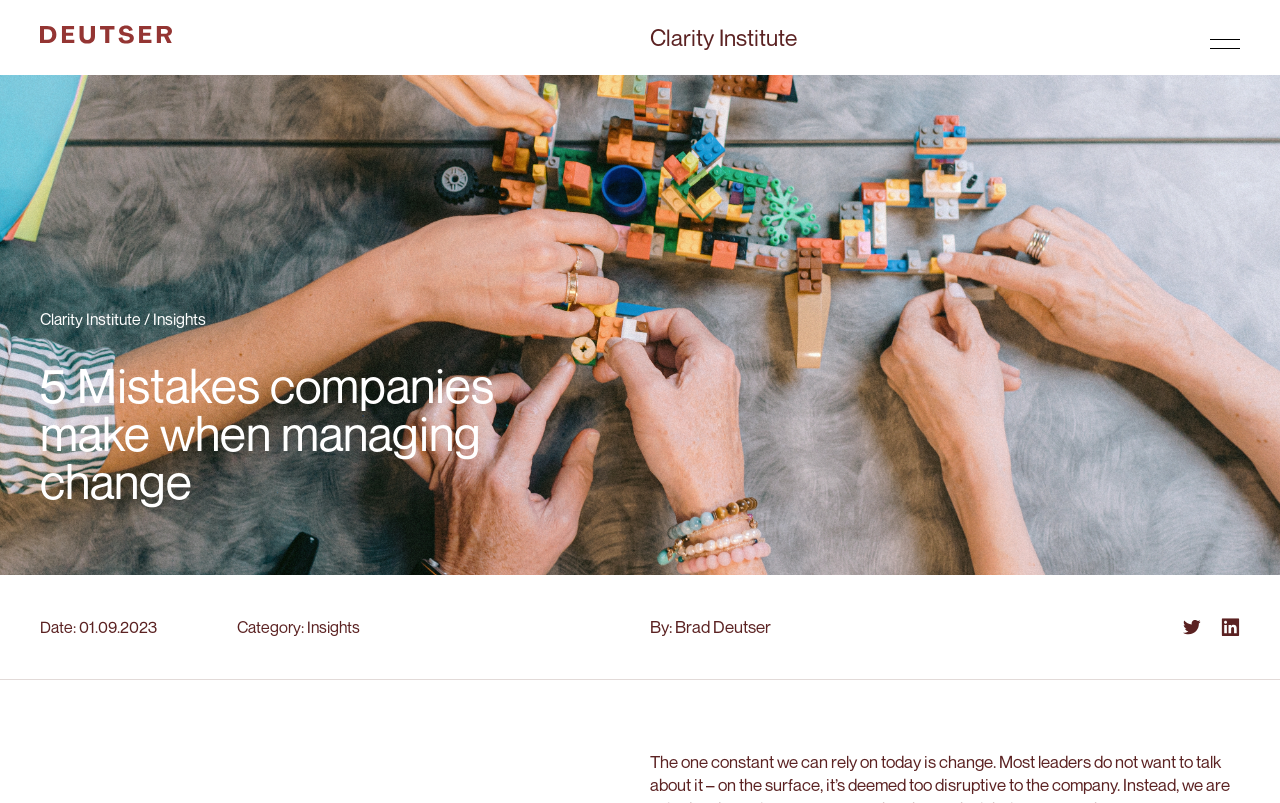Who is the author of the article?
Carefully examine the image and provide a detailed answer to the question.

I found the answer by looking at the static text element with the content 'By: Brad Deutser' at the bottom of the webpage, which suggests that Brad Deutser is the author of the article.